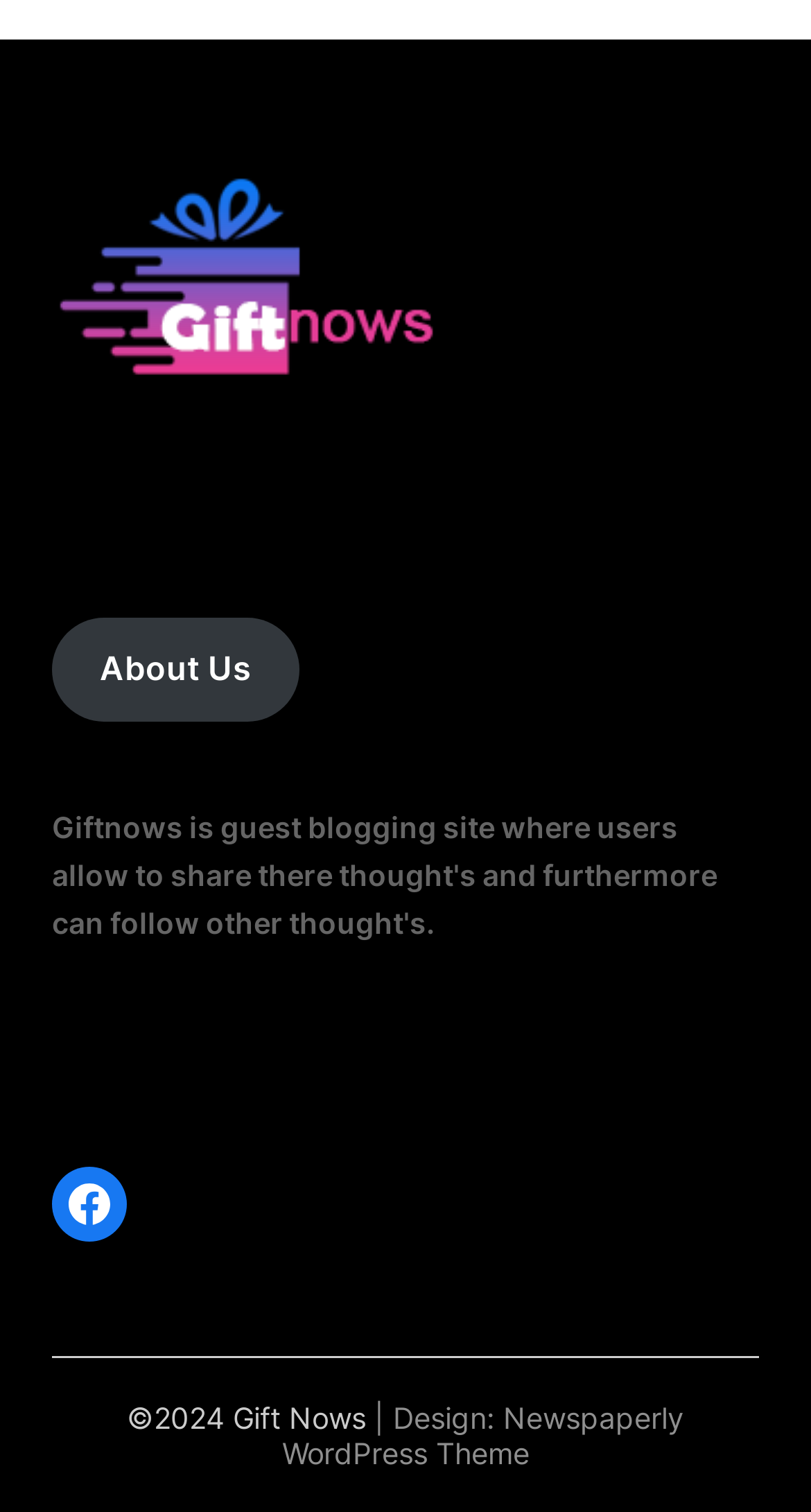Provide a brief response to the question below using a single word or phrase: 
What is the year of the copyright?

2024